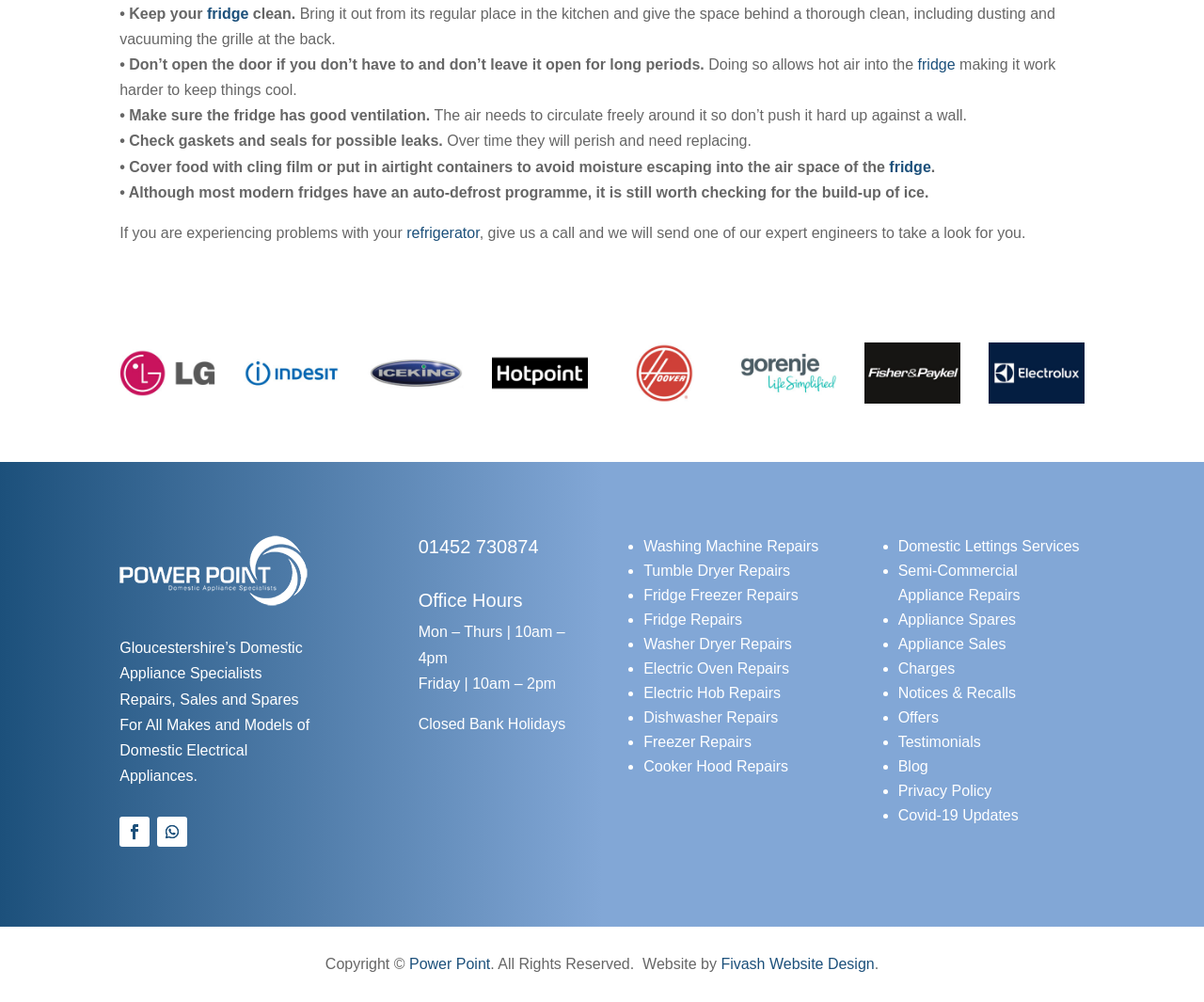Respond to the question below with a single word or phrase: How often should I open my fridge?

Only when necessary